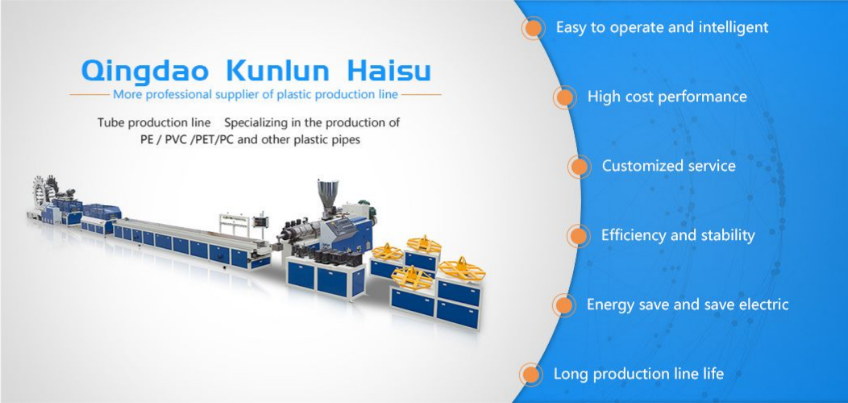Analyze the image and give a detailed response to the question:
What are the key advantages of the product?

The accompanying text in the caption emphasizes the key advantages of the product, which include intelligent operation, customized service, efficiency, energy savings, and long service life, showcasing the company's commitment to providing high-quality solutions.